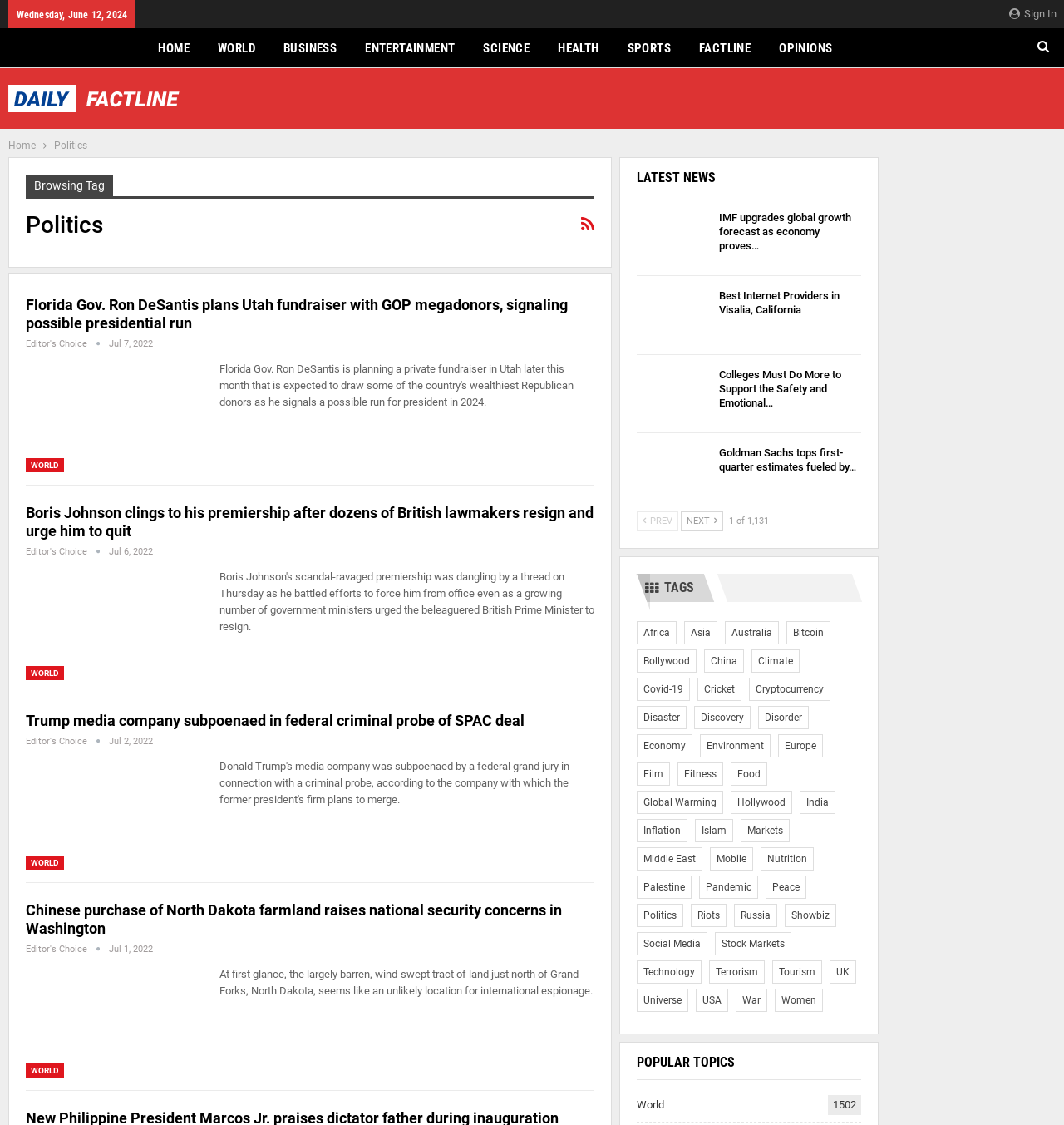How many tags are listed on the webpage?
Please provide a single word or phrase in response based on the screenshot.

19